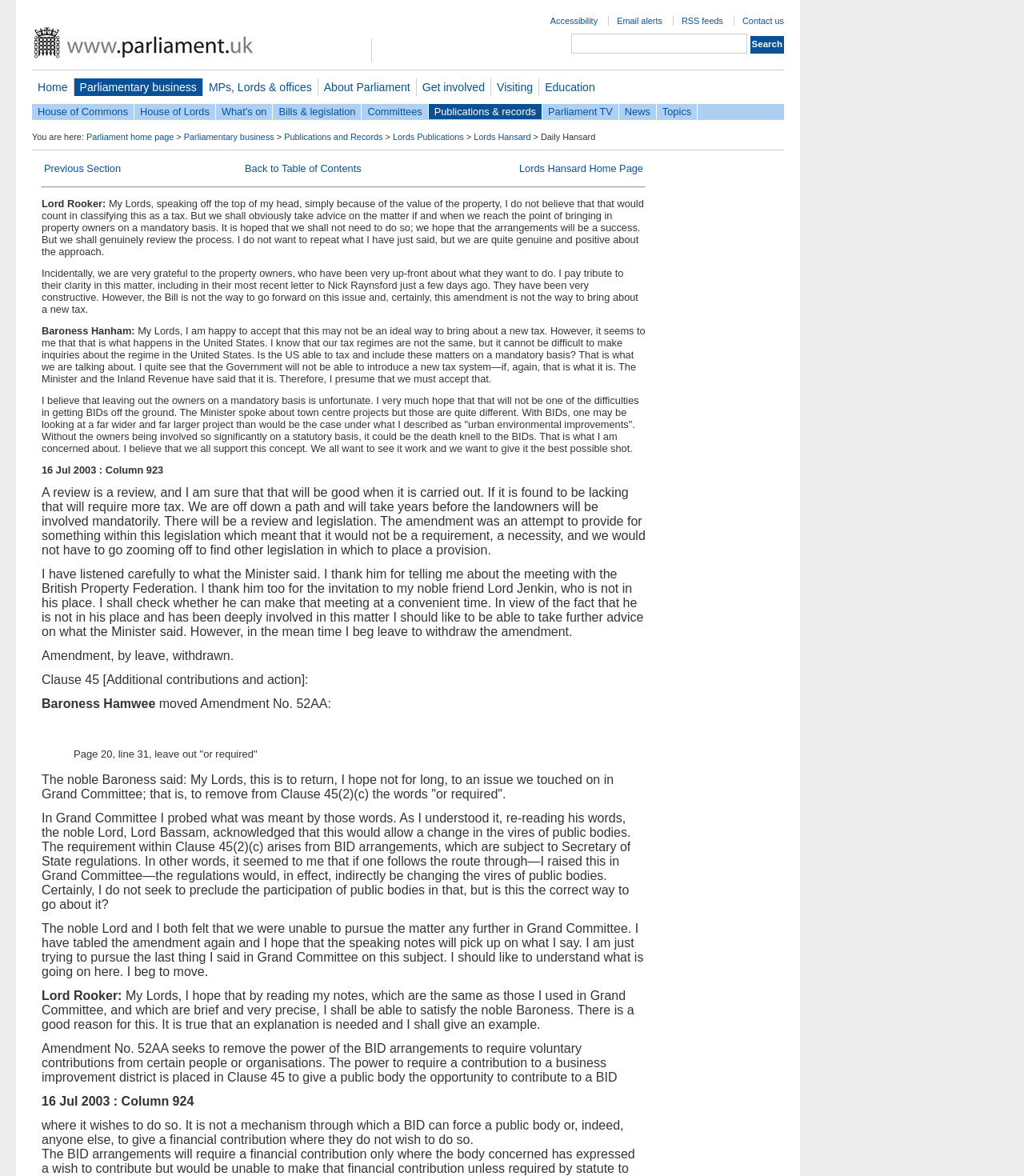Determine the bounding box coordinates of the element that should be clicked to execute the following command: "Contact us".

[0.725, 0.014, 0.766, 0.022]